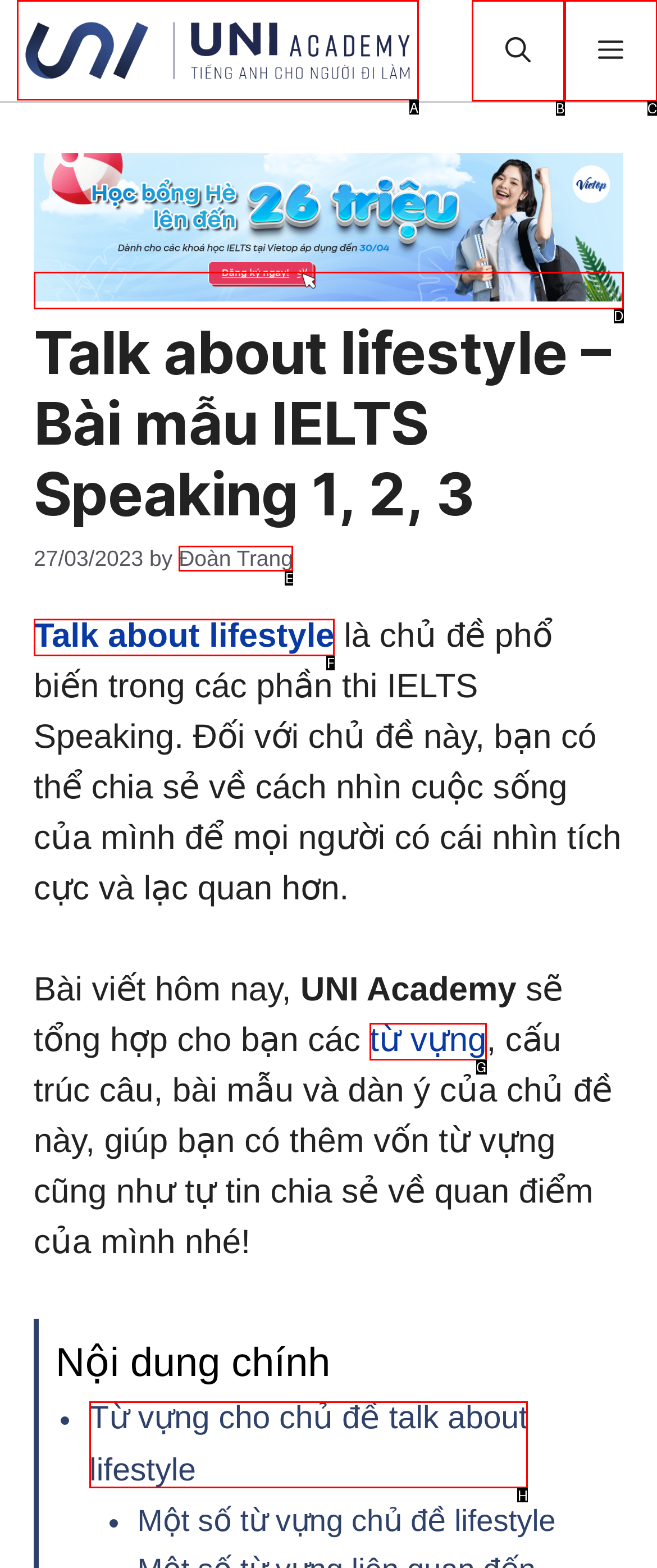Determine the HTML element to be clicked to complete the task: Click the UNI Academy logo. Answer by giving the letter of the selected option.

A